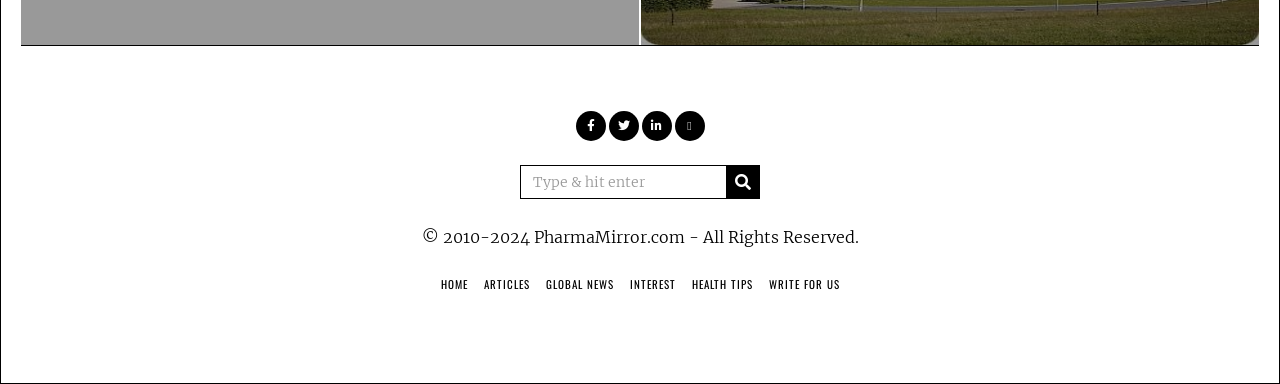Please identify the bounding box coordinates of the clickable element to fulfill the following instruction: "search for something". The coordinates should be four float numbers between 0 and 1, i.e., [left, top, right, bottom].

[0.406, 0.431, 0.594, 0.519]